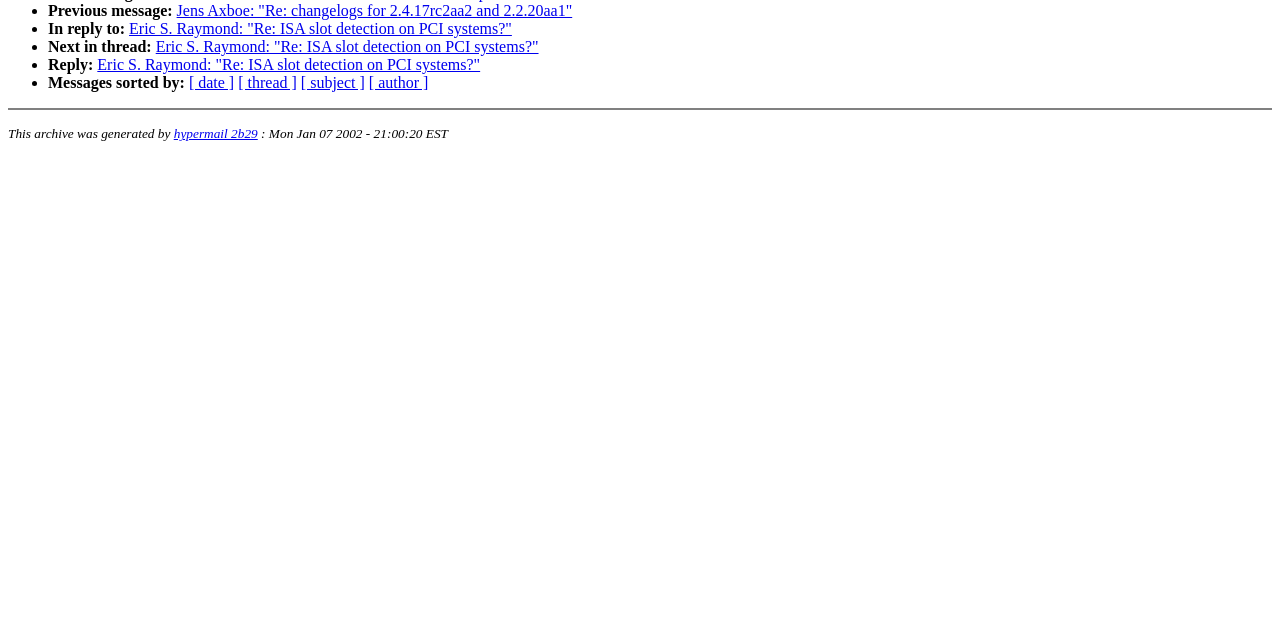Please provide the bounding box coordinate of the region that matches the element description: [ date ]. Coordinates should be in the format (top-left x, top-left y, bottom-right x, bottom-right y) and all values should be between 0 and 1.

[0.148, 0.116, 0.183, 0.143]